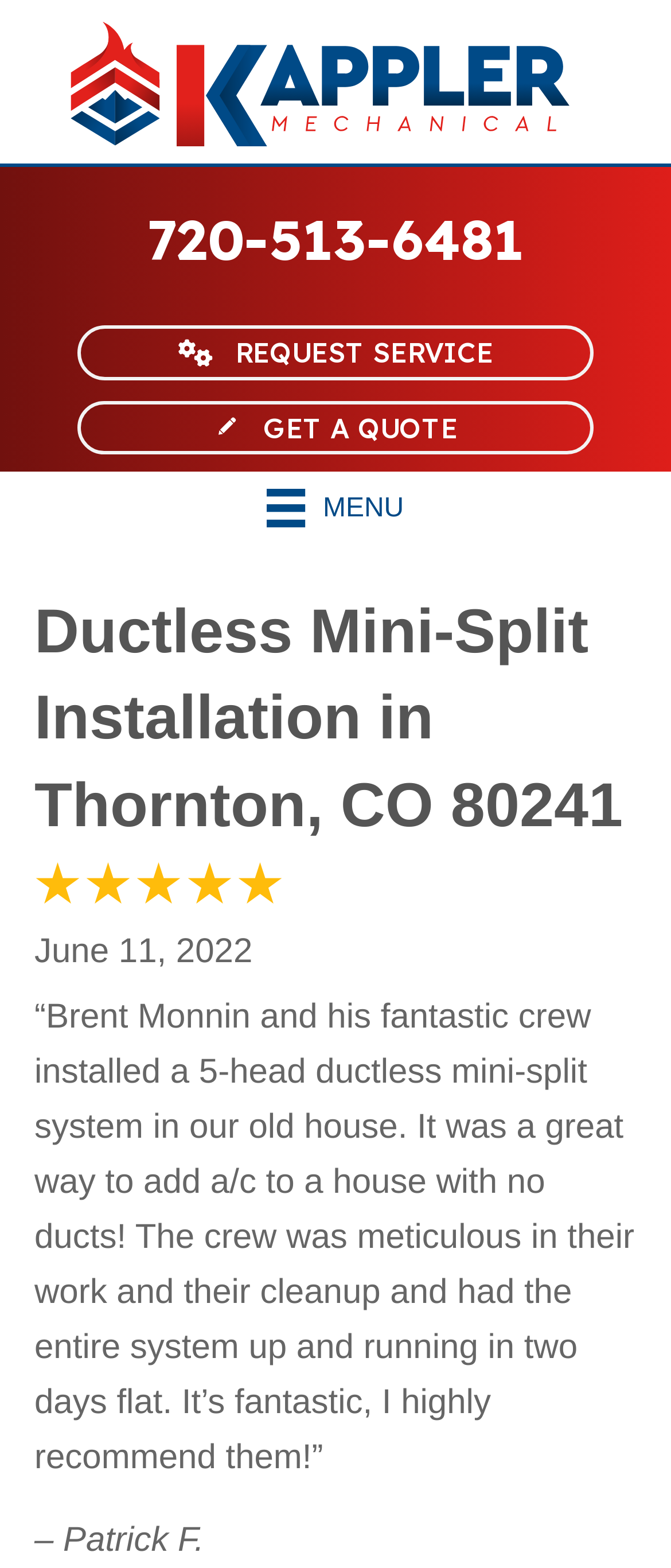Give a one-word or one-phrase response to the question:
How many days did it take to install the ductless mini-split system?

two days